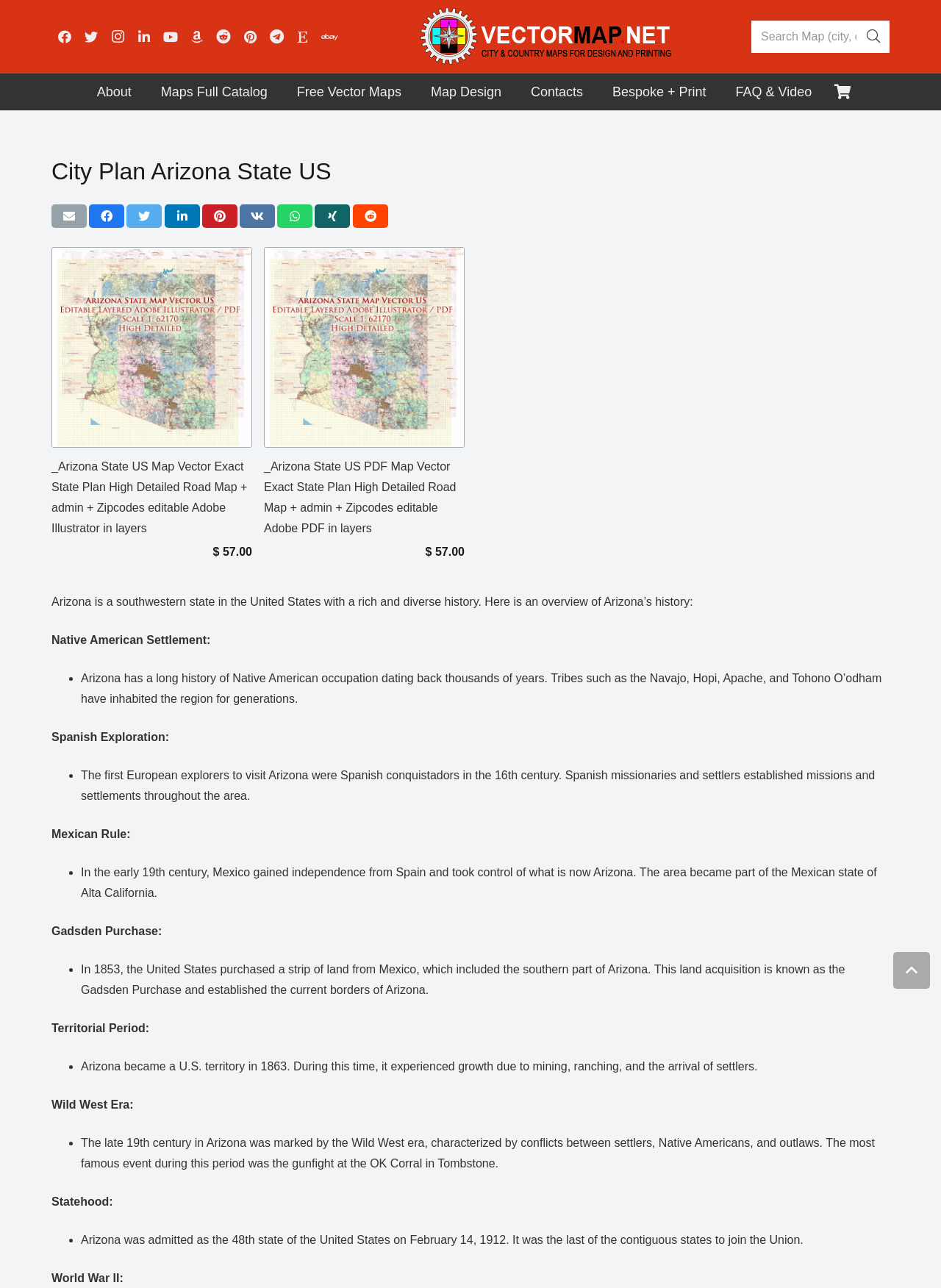Provide a single word or phrase answer to the question: 
What is the year Arizona became a U.S. territory?

1863